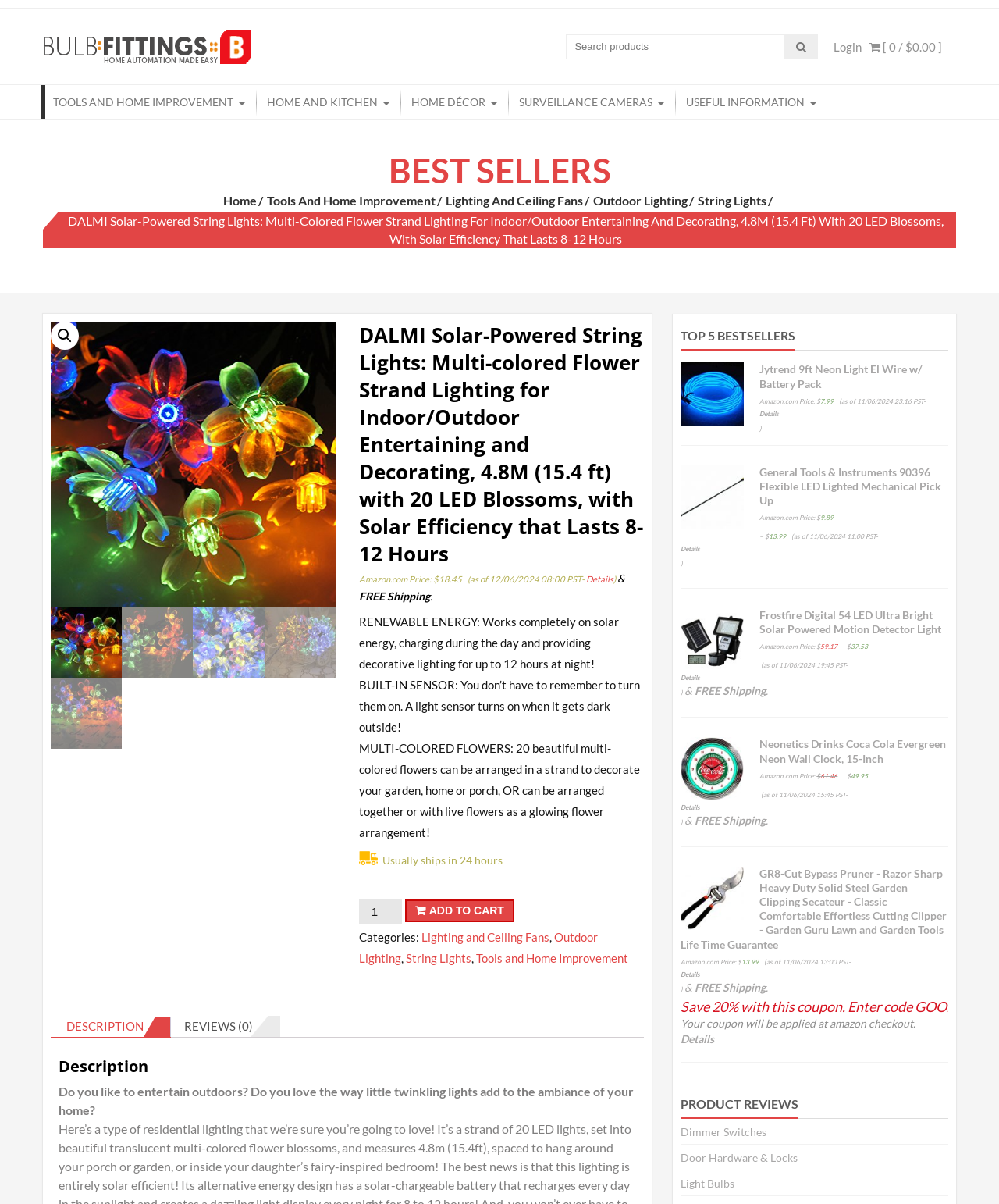How long does the product take to ship?
Please provide a detailed and thorough answer to the question.

I found the shipping time by looking at the StaticText element with the text 'Usually ships in 24 hours' which indicates the shipping time of the product.